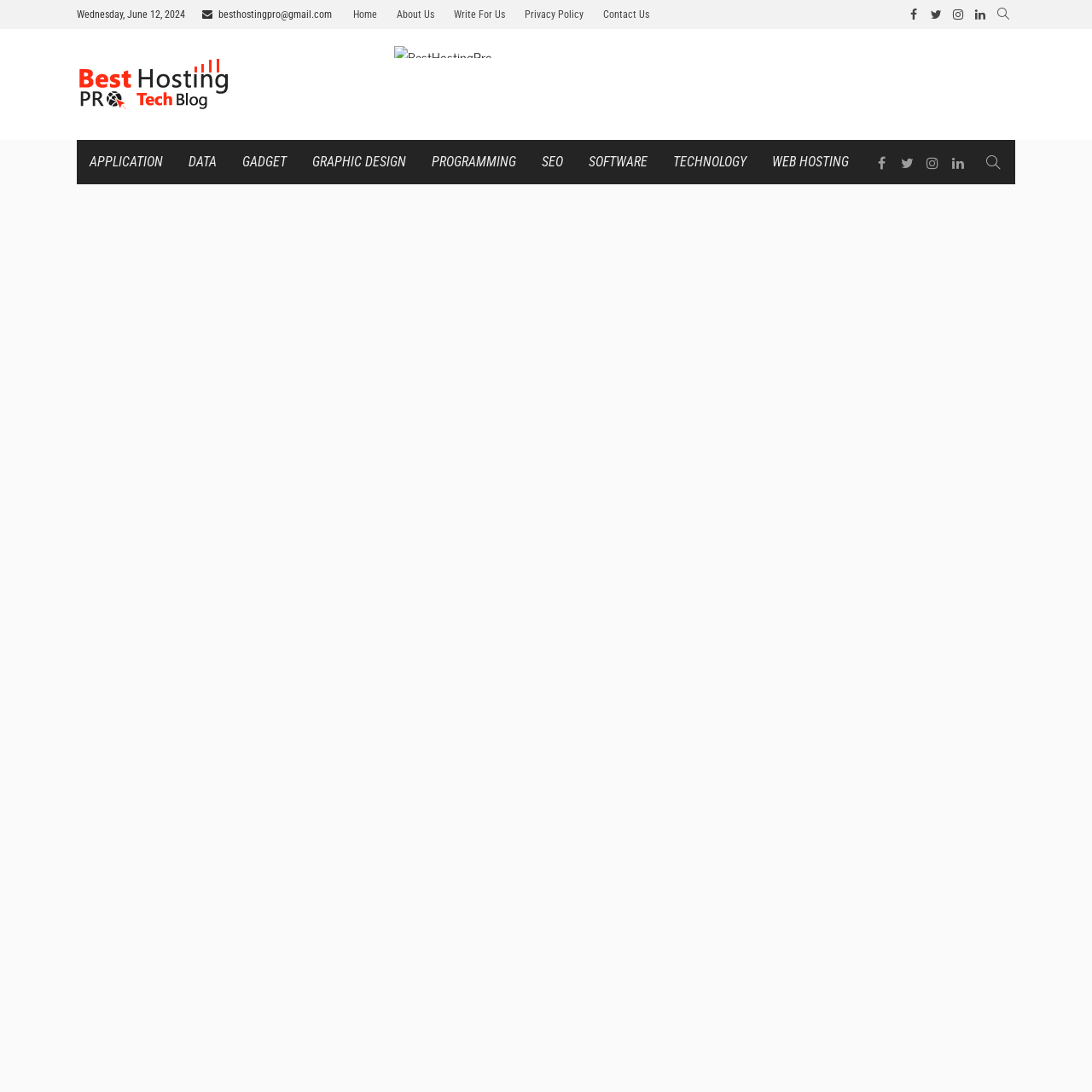Please identify the bounding box coordinates of the clickable element to fulfill the following instruction: "contact us". The coordinates should be four float numbers between 0 and 1, i.e., [left, top, right, bottom].

[0.545, 0.0, 0.602, 0.027]